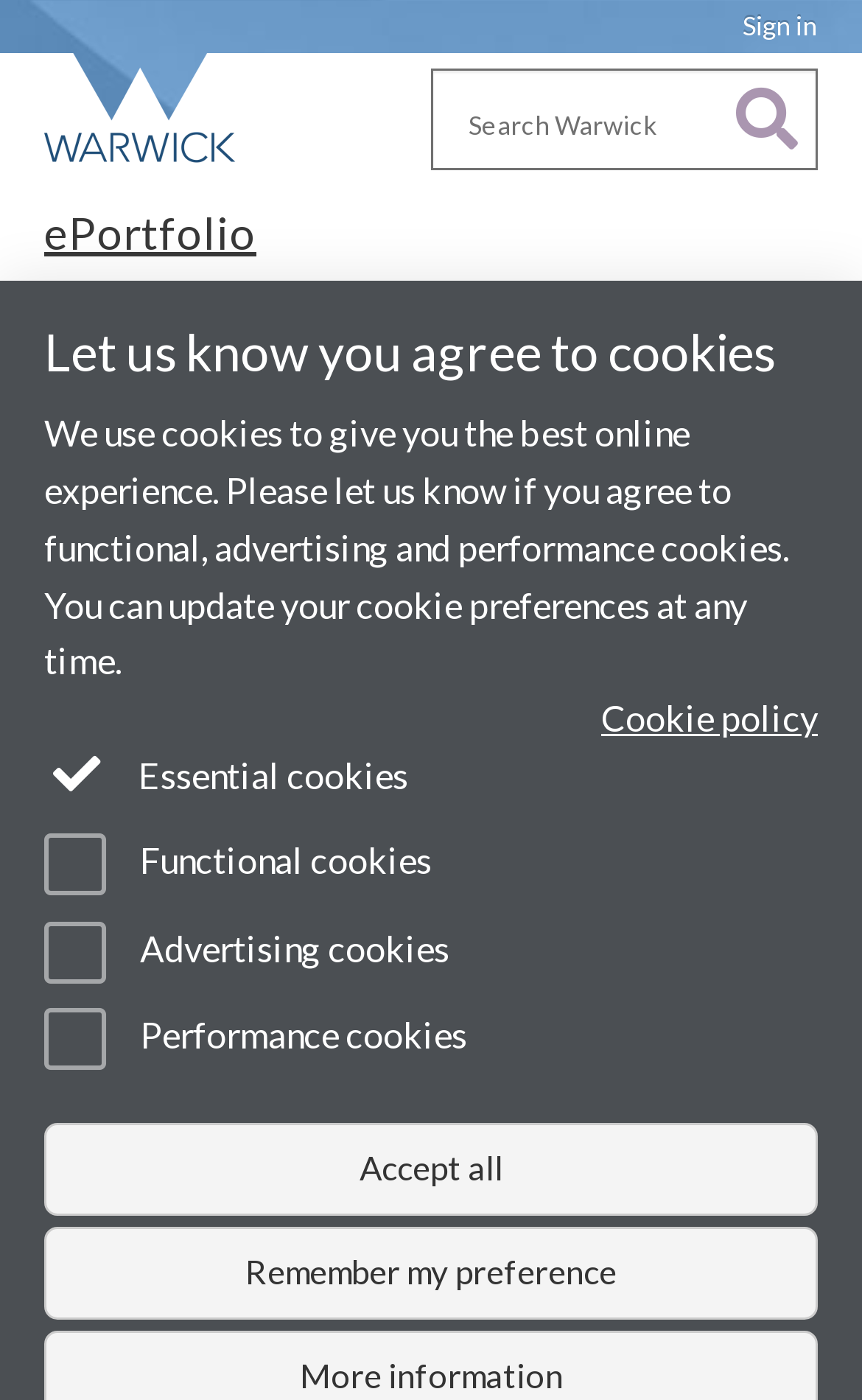Determine the bounding box coordinates for the UI element with the following description: "Sign in". The coordinates should be four float numbers between 0 and 1, represented as [left, top, right, bottom].

[0.862, 0.006, 0.949, 0.03]